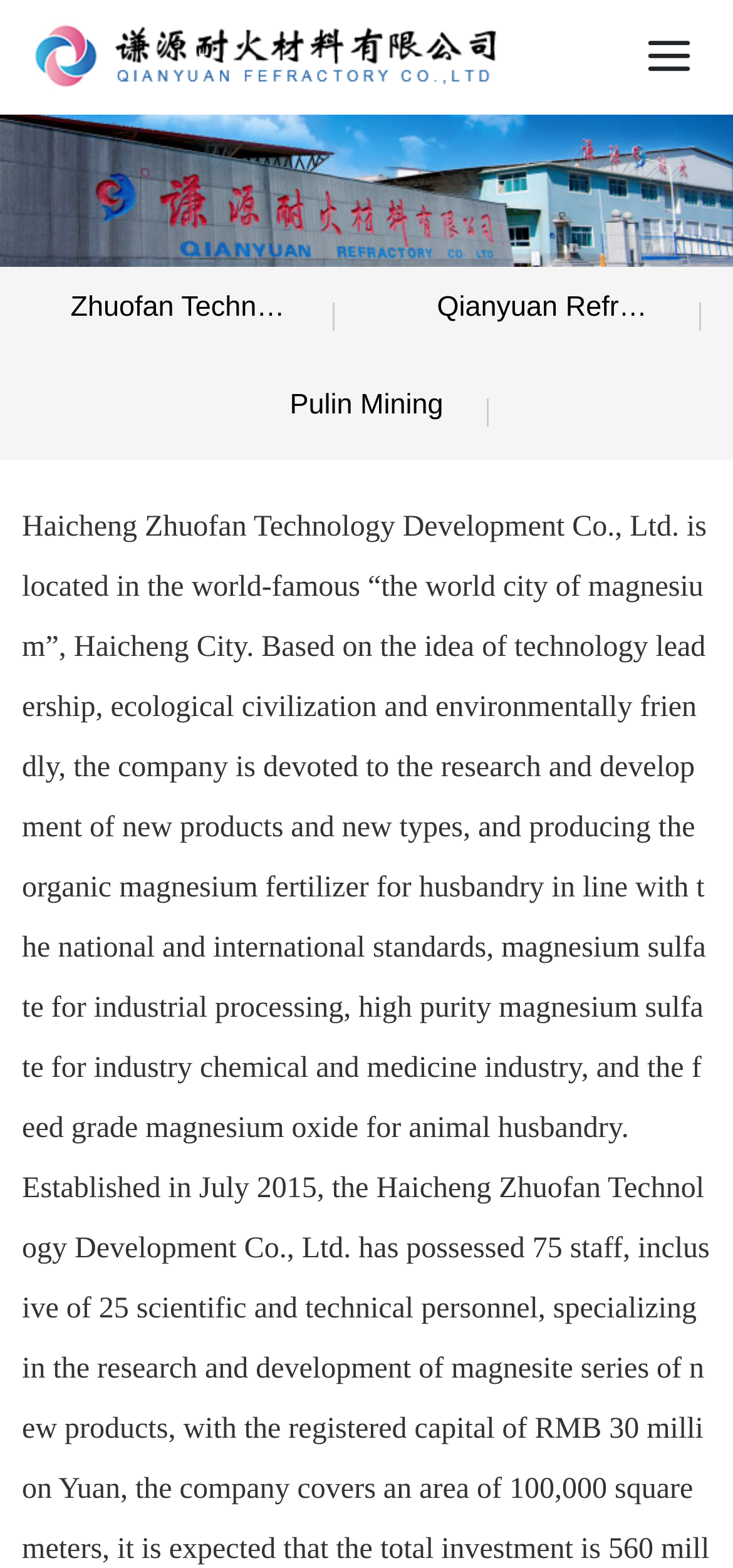Provide a brief response using a word or short phrase to this question:
What is the image above the company description?

Qianyuan Refractory logo